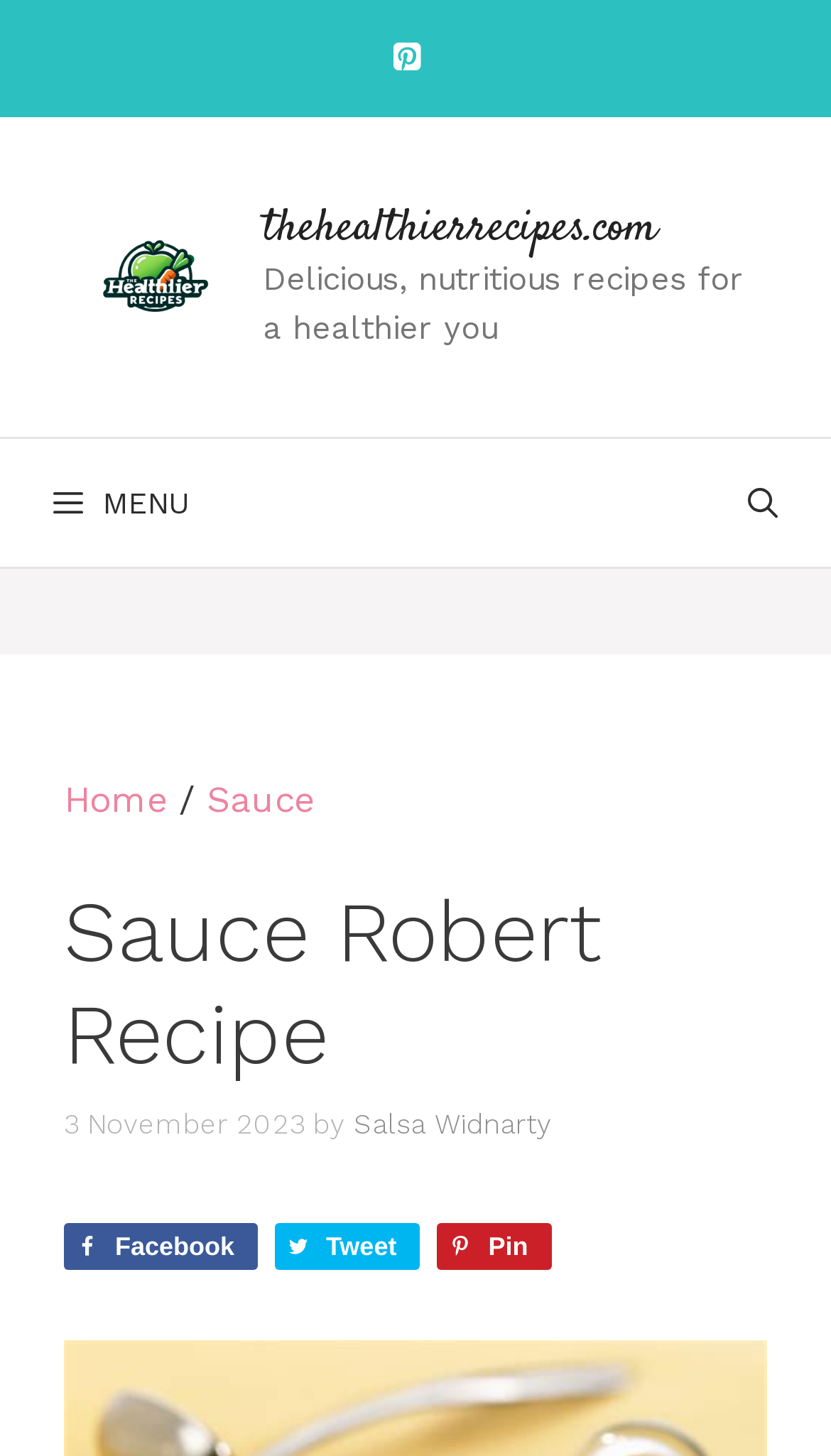Provide your answer to the question using just one word or phrase: How many social media links are there?

3